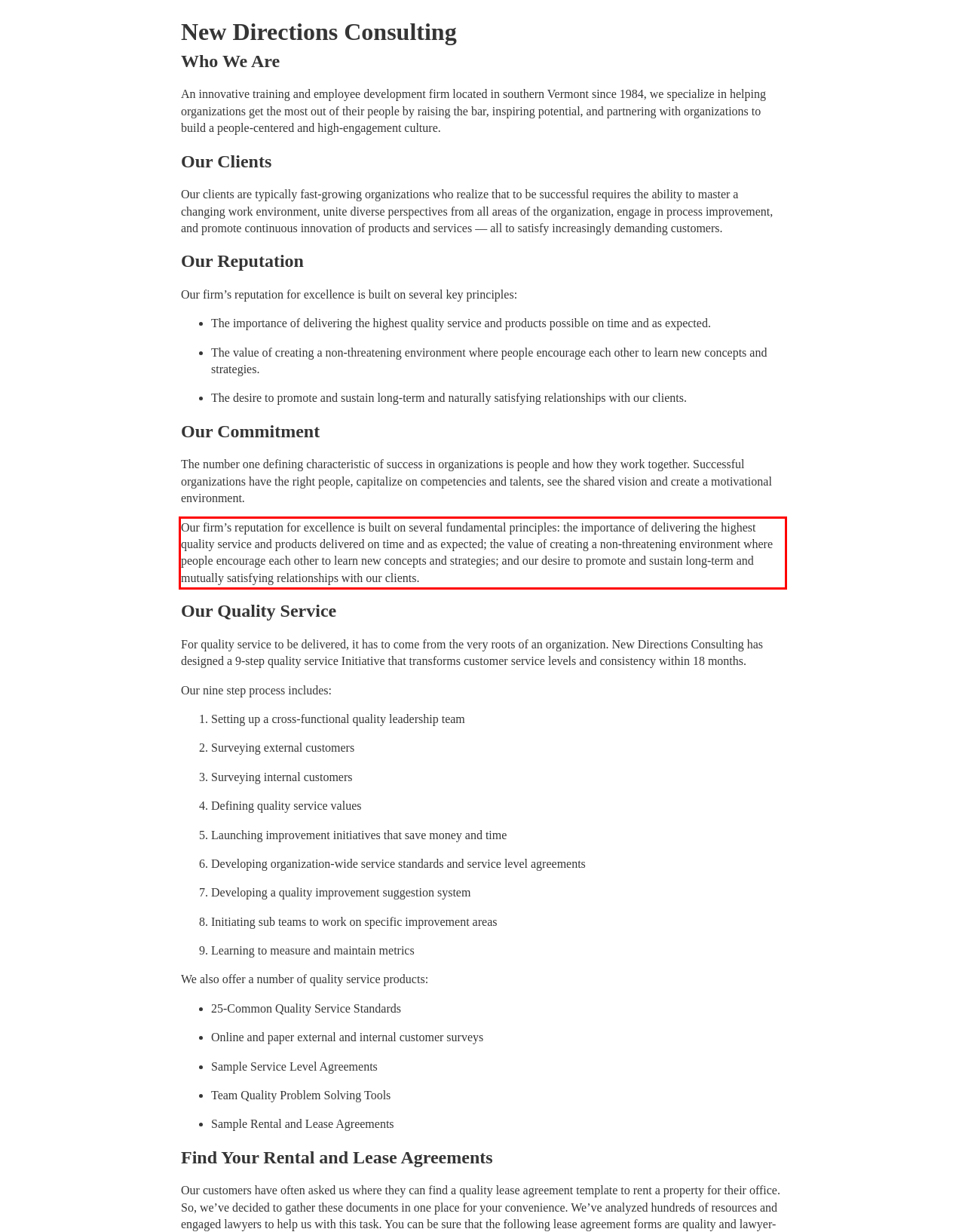Identify the red bounding box in the webpage screenshot and perform OCR to generate the text content enclosed.

Our firm’s reputation for excellence is built on several fundamental principles: the importance of delivering the highest quality service and products delivered on time and as expected; the value of creating a non-threatening environment where people encourage each other to learn new concepts and strategies; and our desire to promote and sustain long-term and mutually satisfying relationships with our clients.